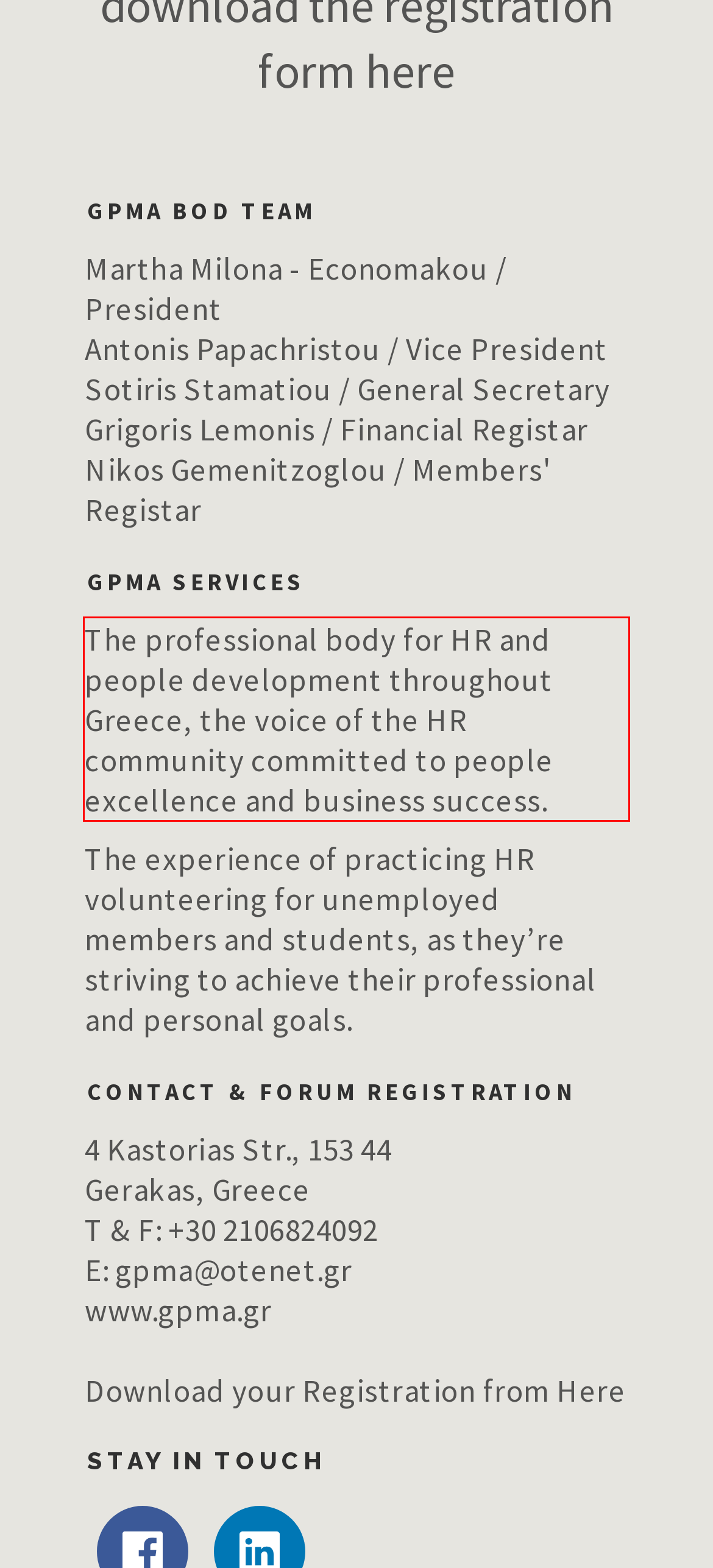Analyze the screenshot of the webpage and extract the text from the UI element that is inside the red bounding box.

The professional body for HR and people development throughout Greece, the voice of the HR community committed to people excellence and business success.